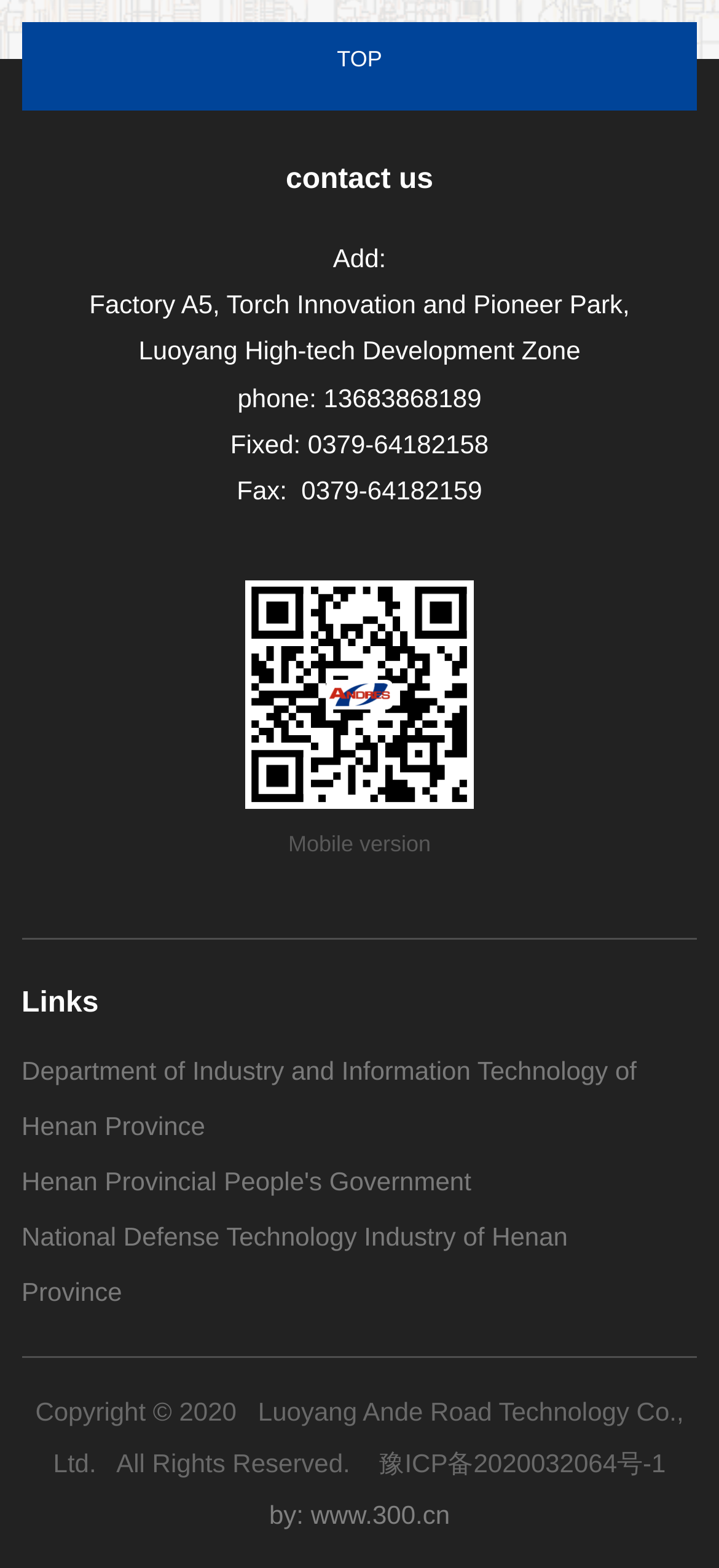Please identify the bounding box coordinates of the element's region that I should click in order to complete the following instruction: "visit Department of Industry and Information Technology of Henan Province". The bounding box coordinates consist of four float numbers between 0 and 1, i.e., [left, top, right, bottom].

[0.03, 0.674, 0.885, 0.728]